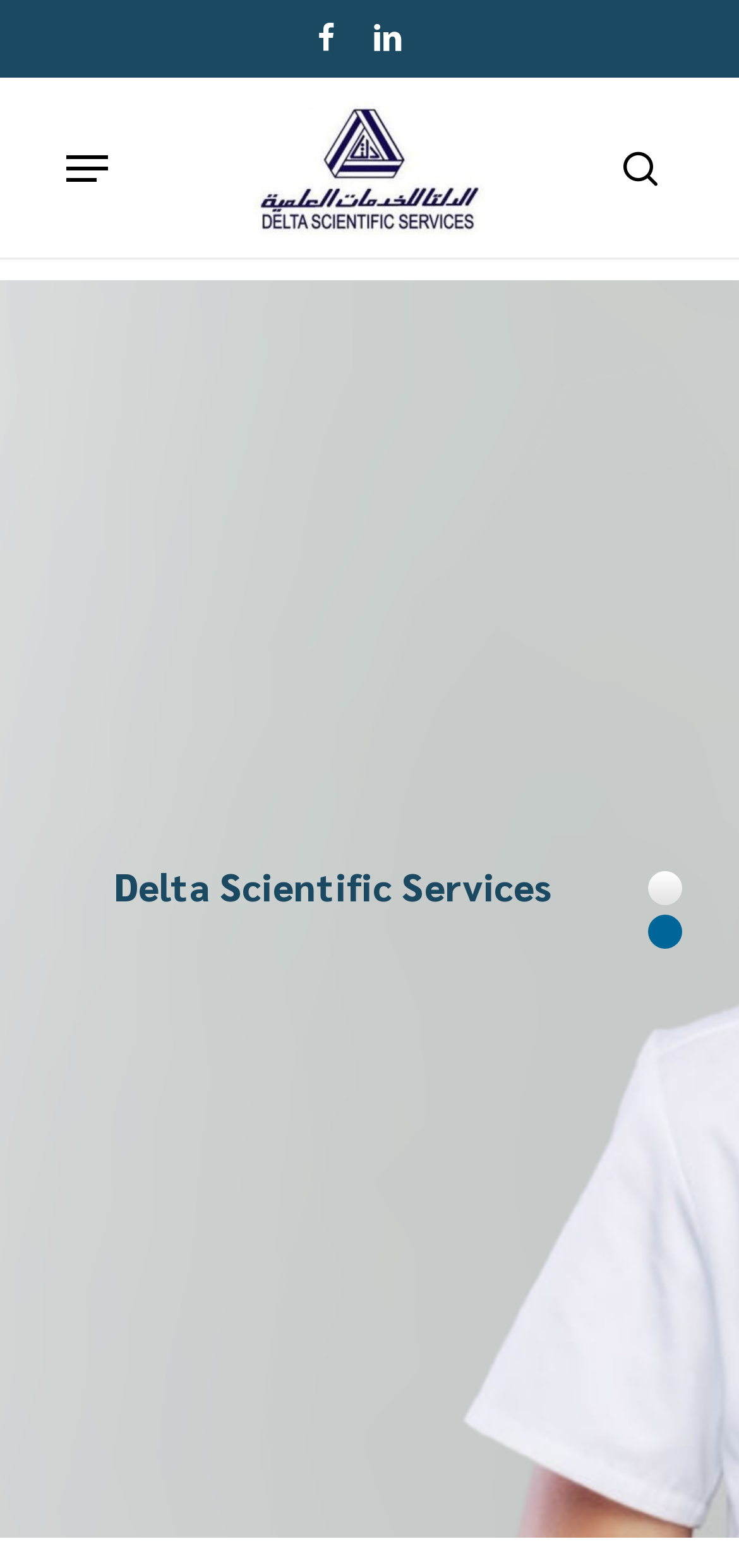Answer the question with a brief word or phrase:
How many navigation menu items are visible?

One